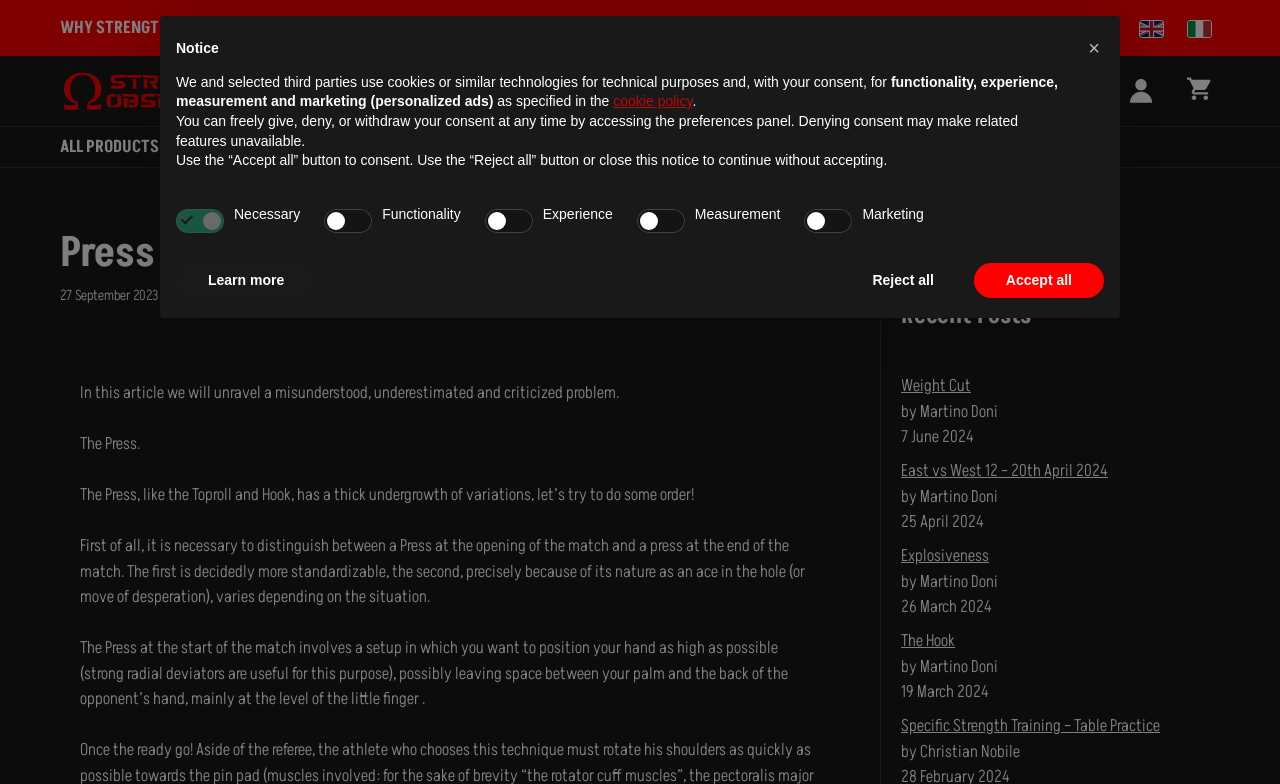What is the language of the webpage? Examine the screenshot and reply using just one word or a brief phrase.

English